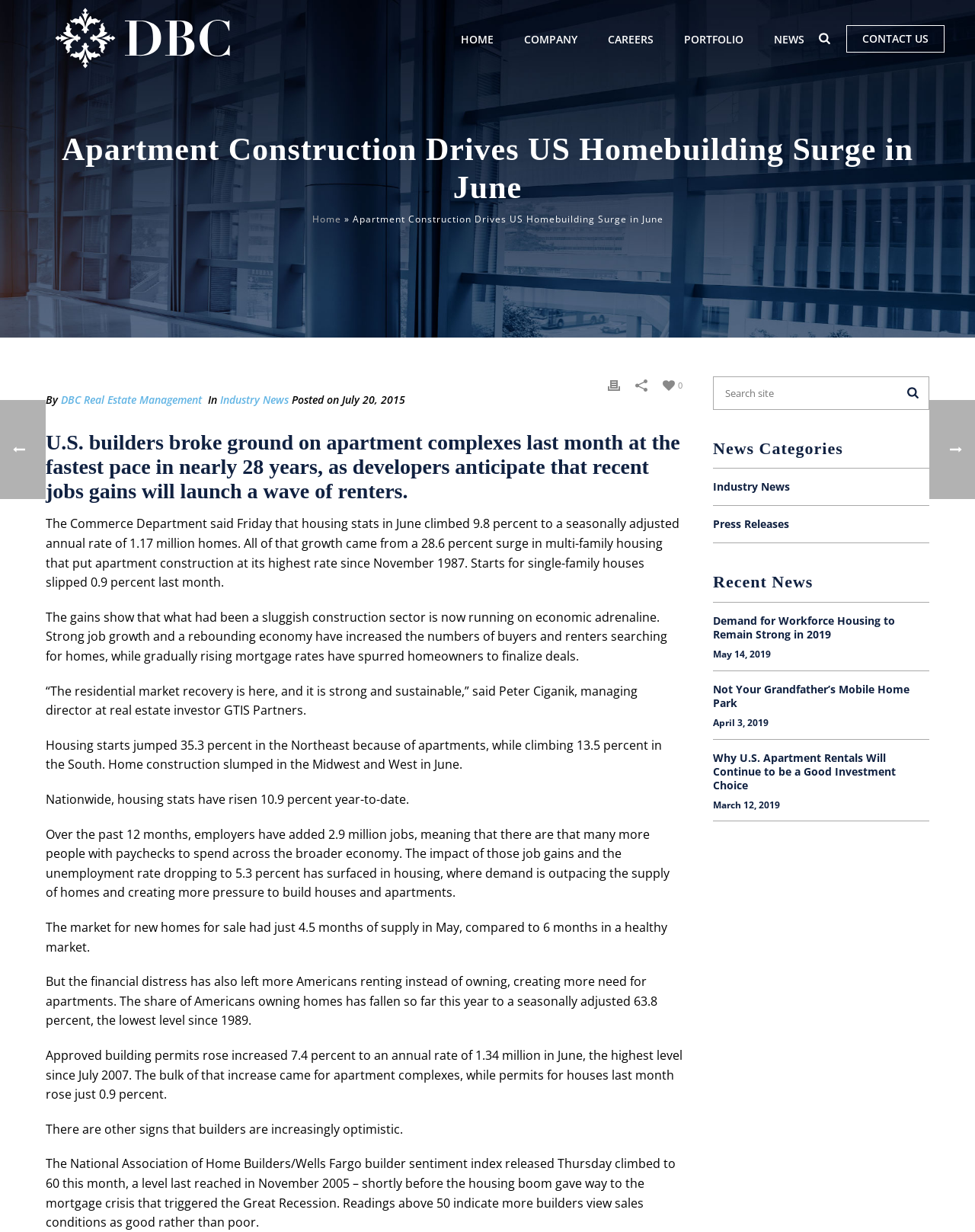Respond with a single word or phrase for the following question: 
What is the highest level of approved building permits since when?

July 2007